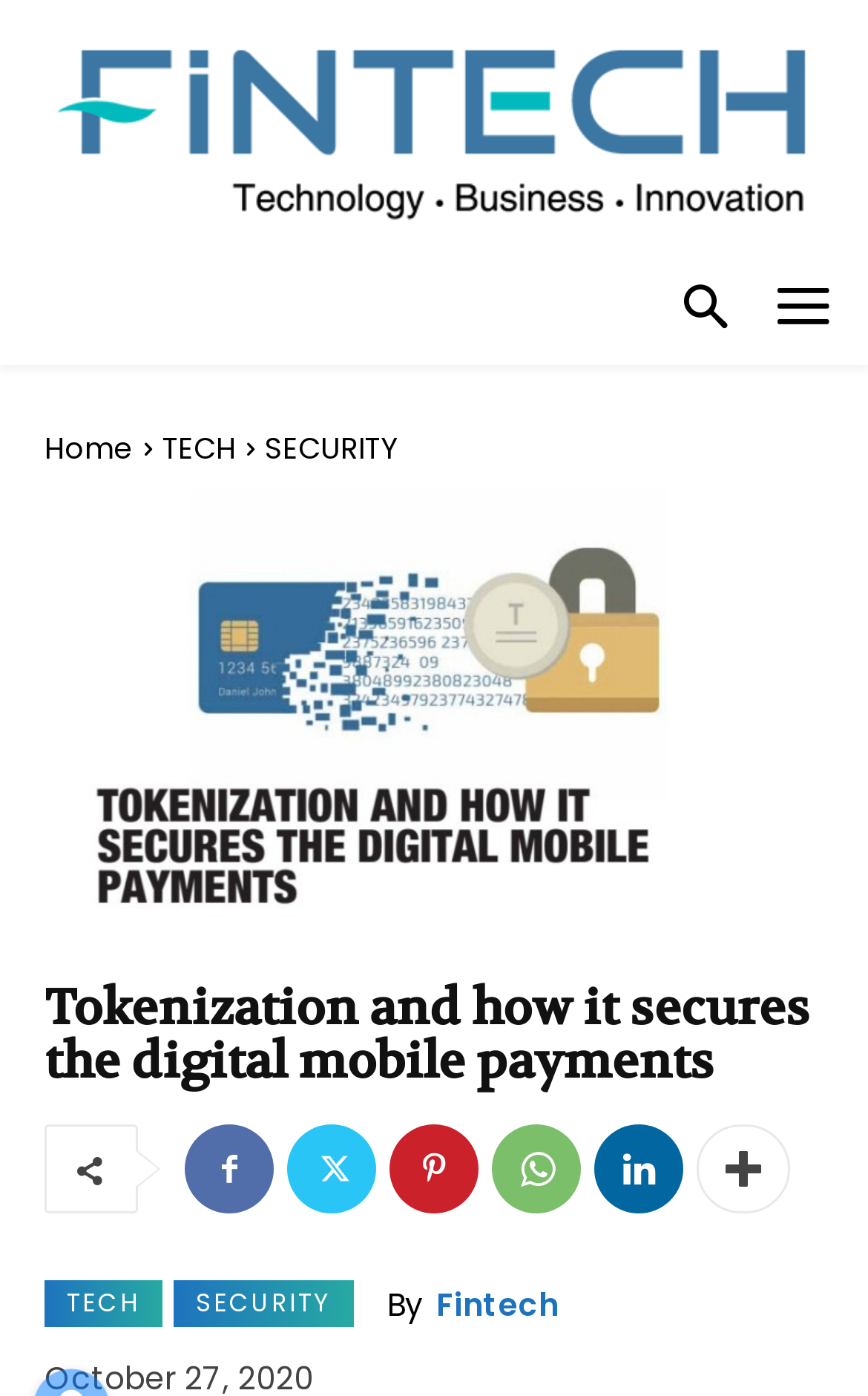What is the primary heading on this webpage?

Tokenization and how it secures the digital mobile payments